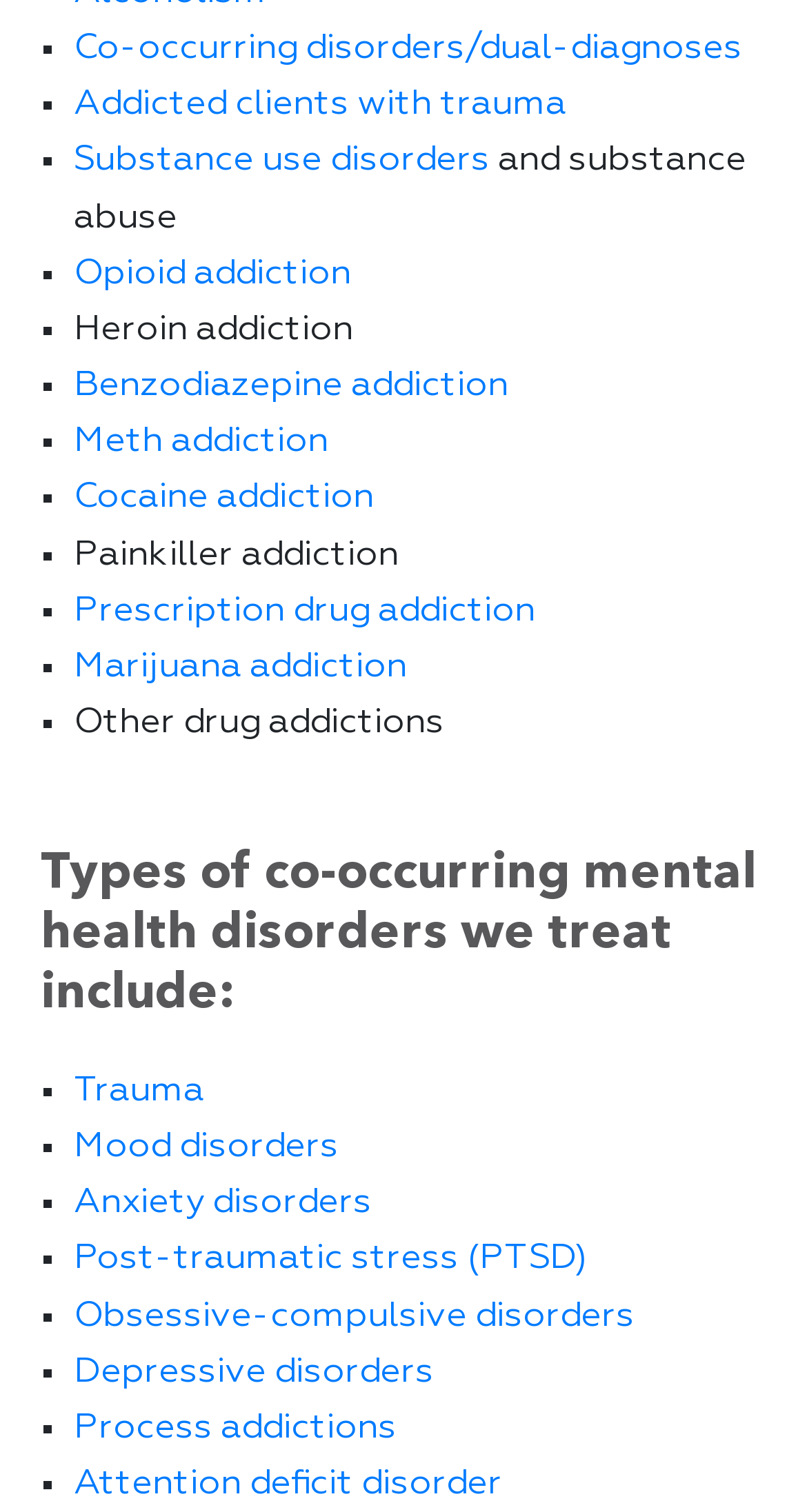Please find the bounding box for the UI element described by: "Trauma".

[0.091, 0.71, 0.253, 0.733]